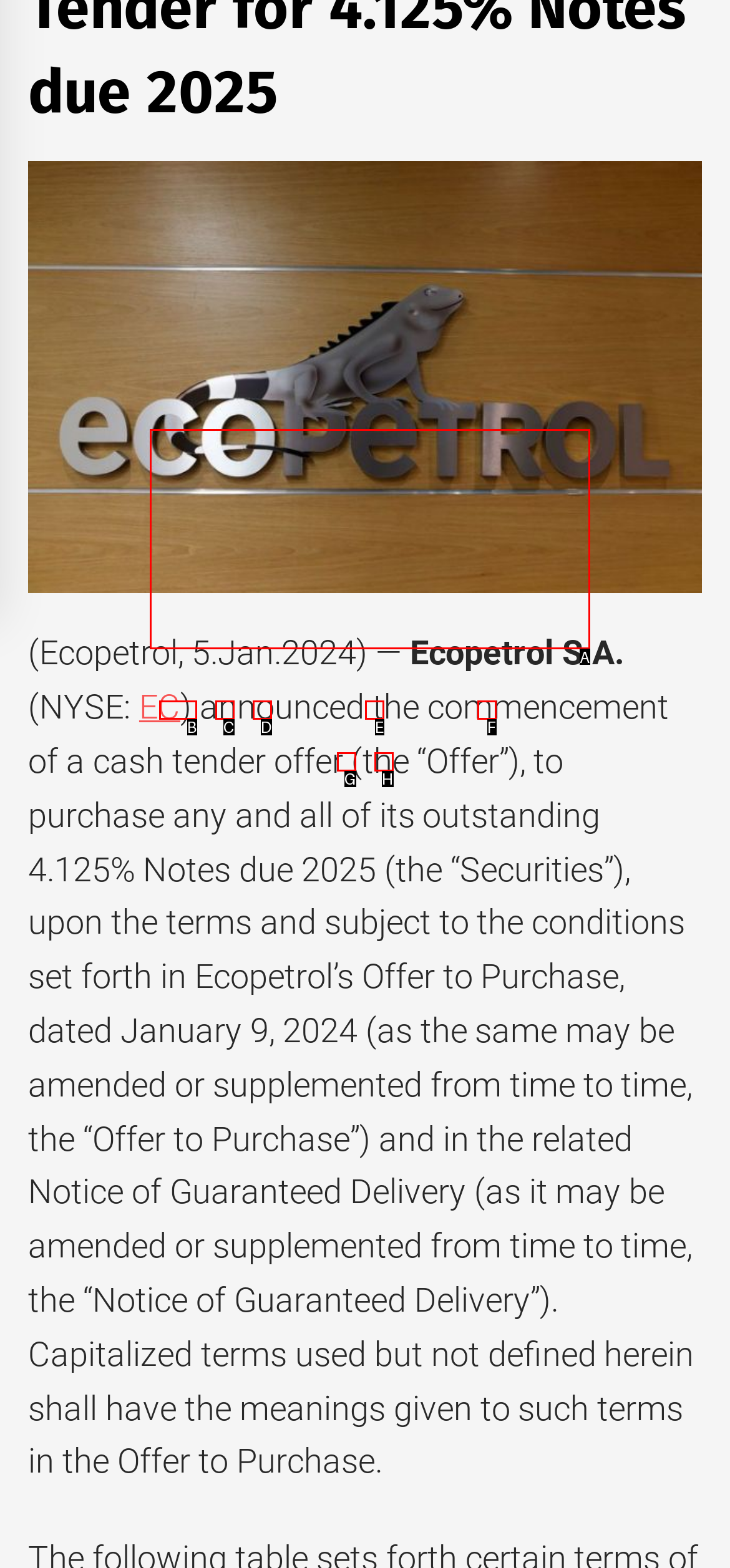Find the option that matches this description: 3
Provide the corresponding letter directly.

D